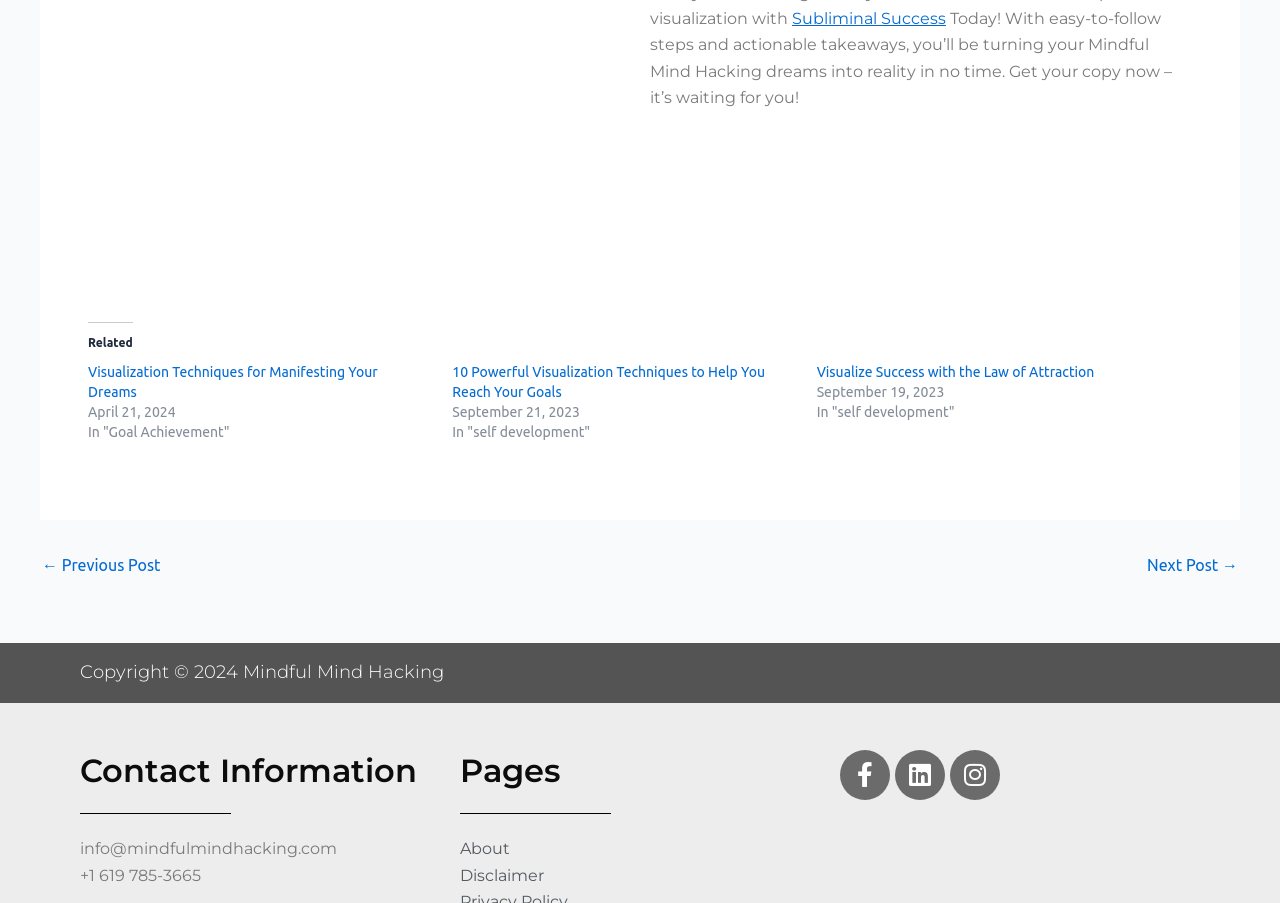Locate the bounding box of the UI element described by: "← Previous Post" in the given webpage screenshot.

[0.033, 0.493, 0.125, 0.511]